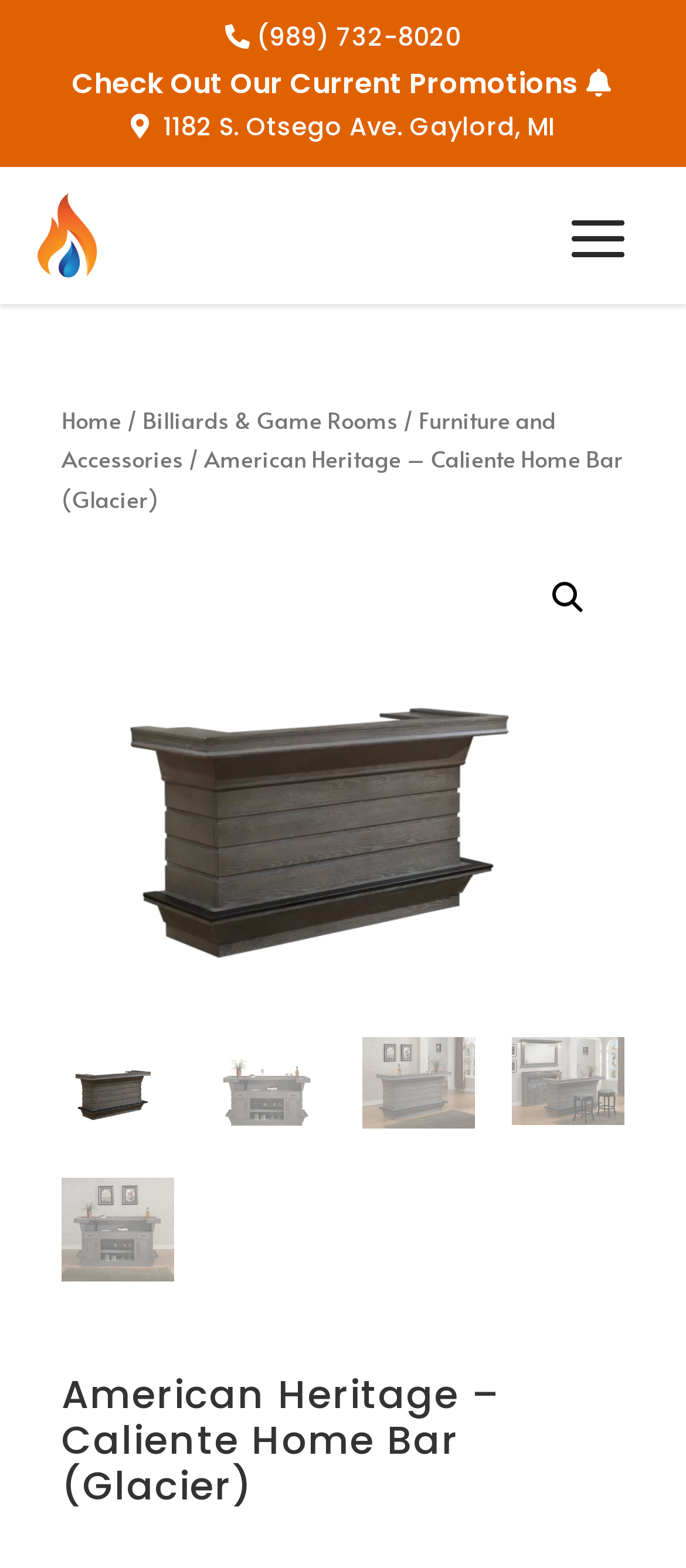What is the name of the logo?
Please provide a detailed and comprehensive answer to the question.

I found the logo by looking at the image element with the description 'Fireside Logo Fire' which is likely the logo of the company.